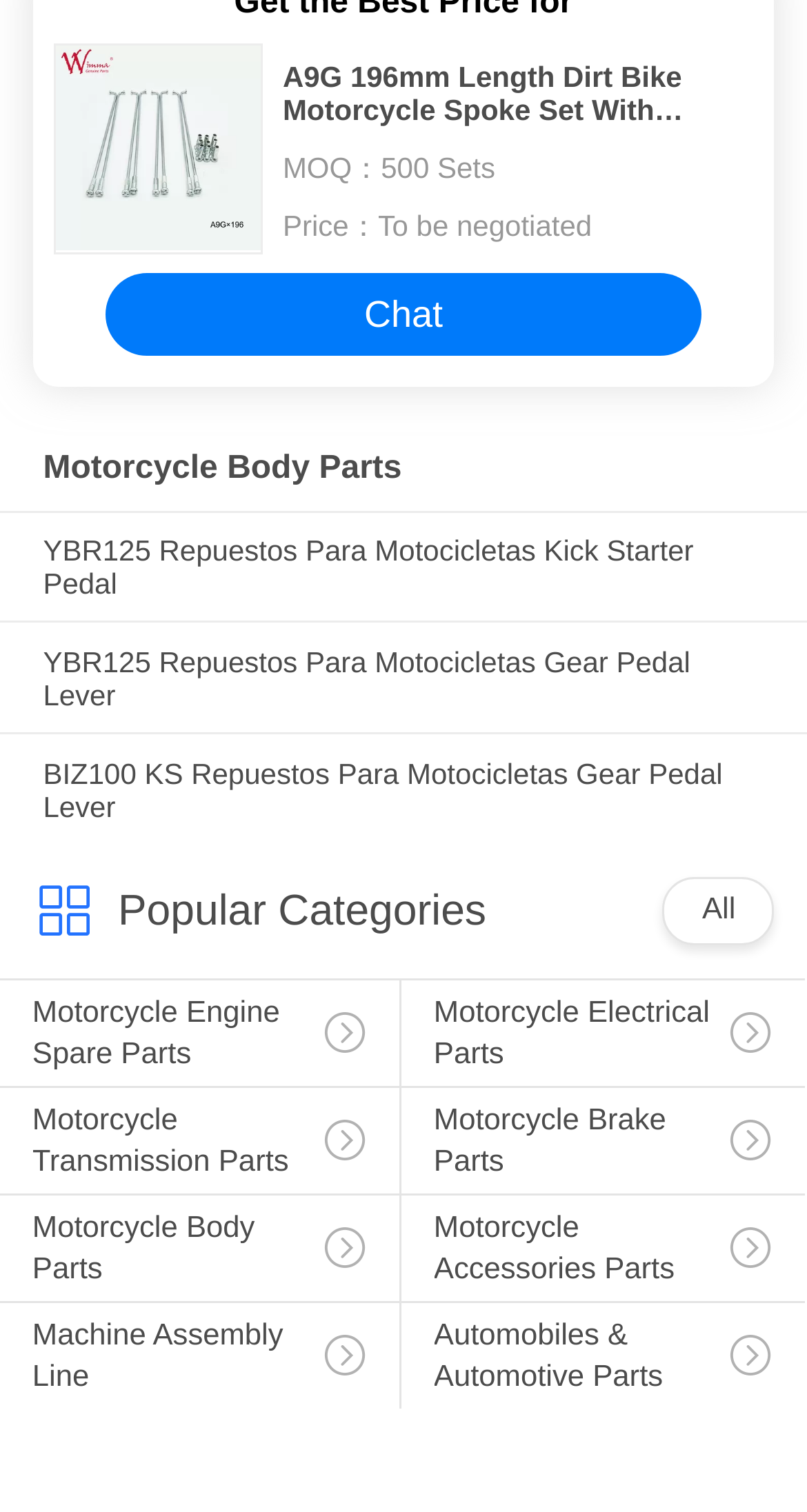Determine the bounding box coordinates of the clickable area required to perform the following instruction: "Visit Facebook". The coordinates should be represented as four float numbers between 0 and 1: [left, top, right, bottom].

None